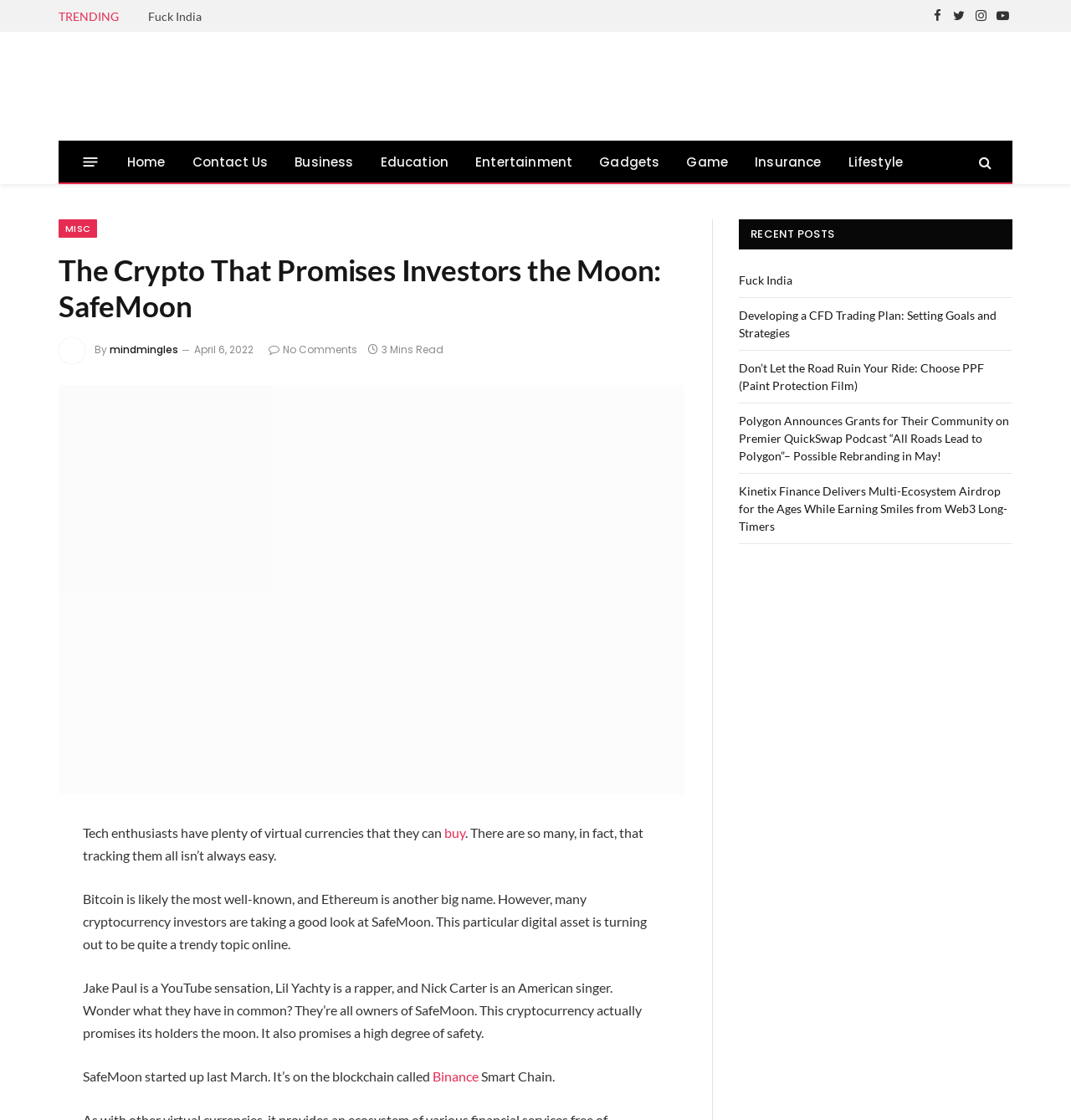Determine the bounding box coordinates of the clickable region to execute the instruction: "Go to the Home page". The coordinates should be four float numbers between 0 and 1, denoted as [left, top, right, bottom].

[0.106, 0.126, 0.167, 0.163]